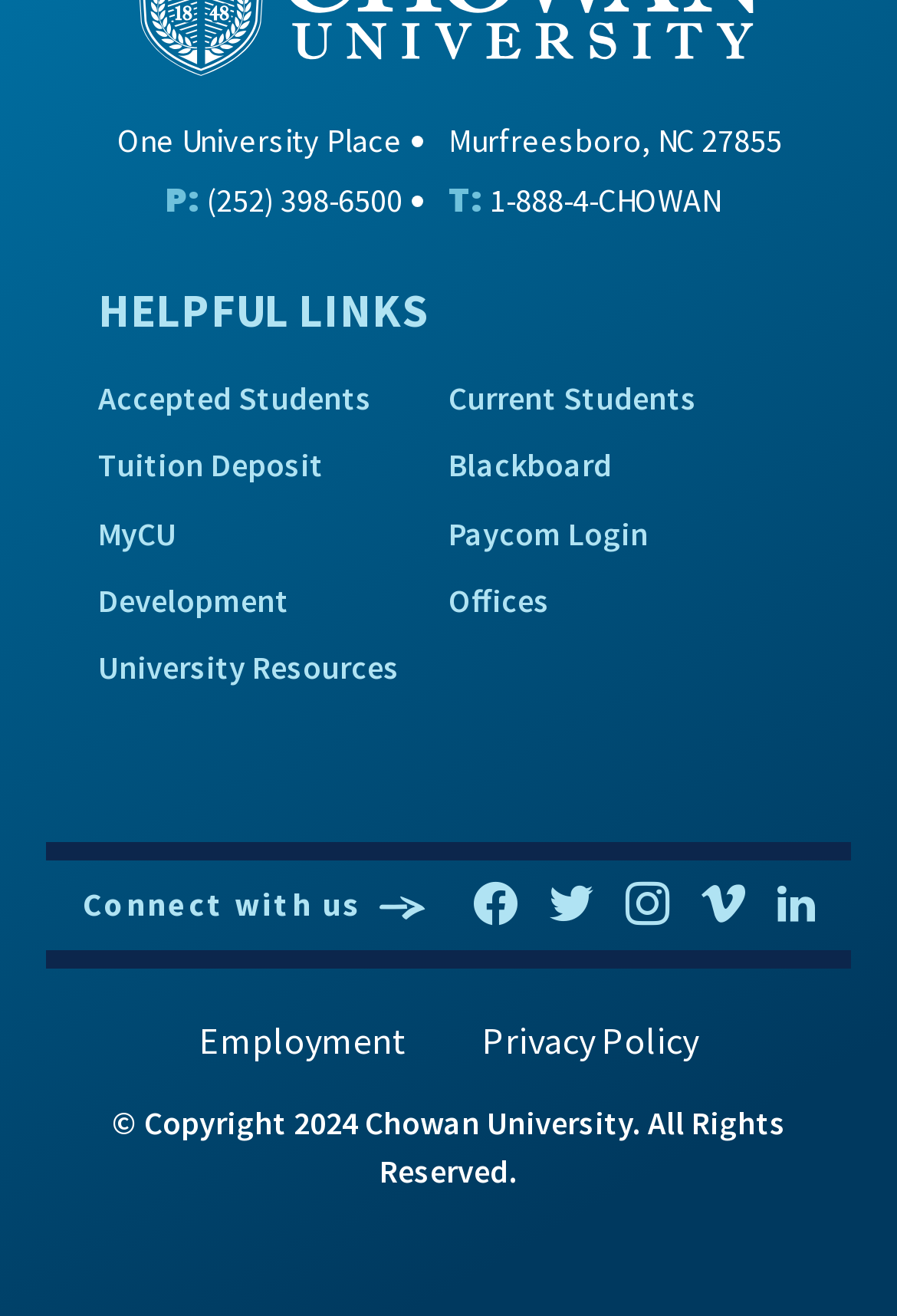How many social media links are available?
Look at the webpage screenshot and answer the question with a detailed explanation.

The social media links are located at the bottom of the webpage, and there are 5 links: 'Facebook', 'Twitter', 'Instagram', 'Vimeo', and 'Linkedin'.